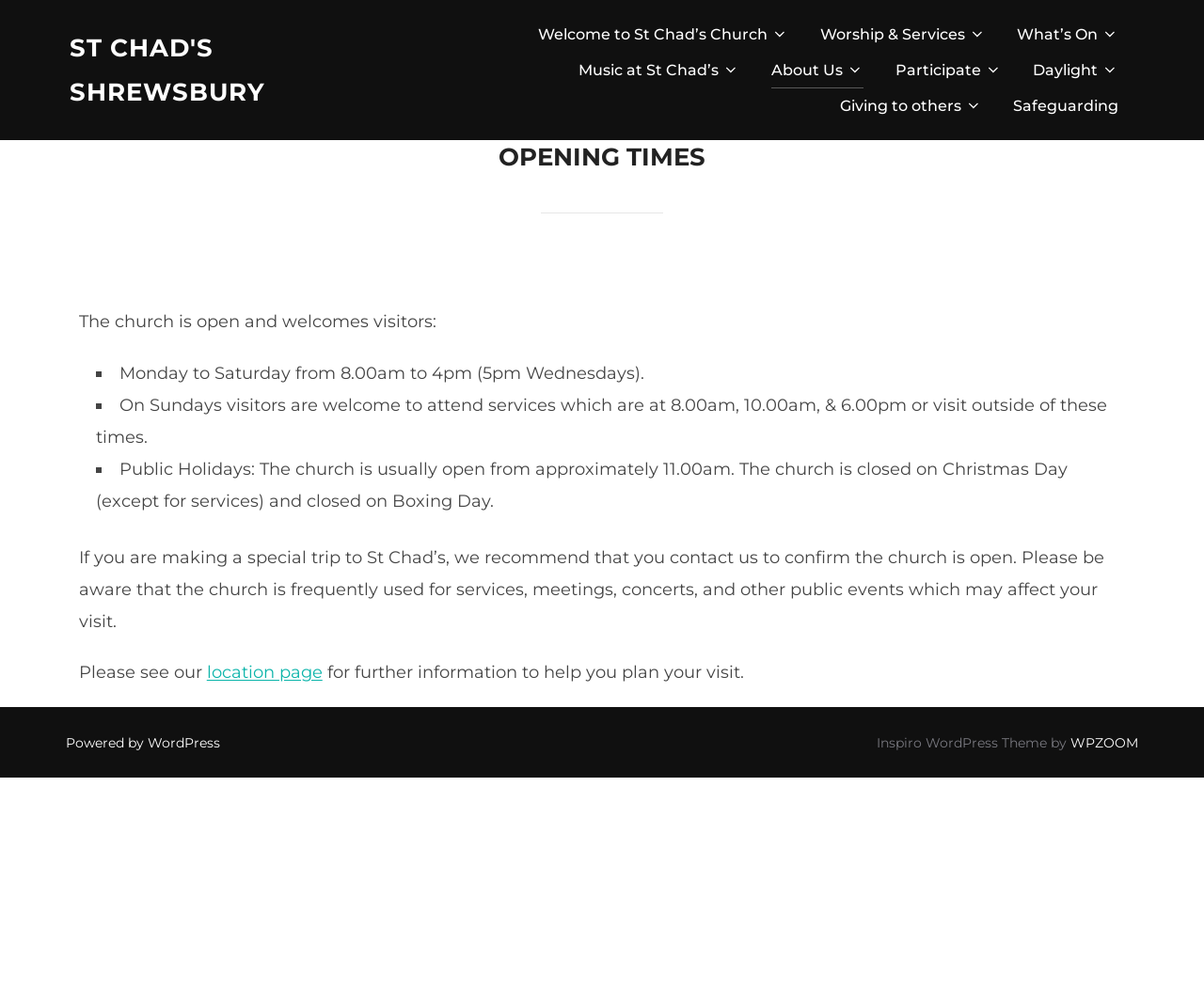Please identify the bounding box coordinates of the area that needs to be clicked to follow this instruction: "Go to the 'Worship & Services' page".

[0.681, 0.017, 0.818, 0.053]